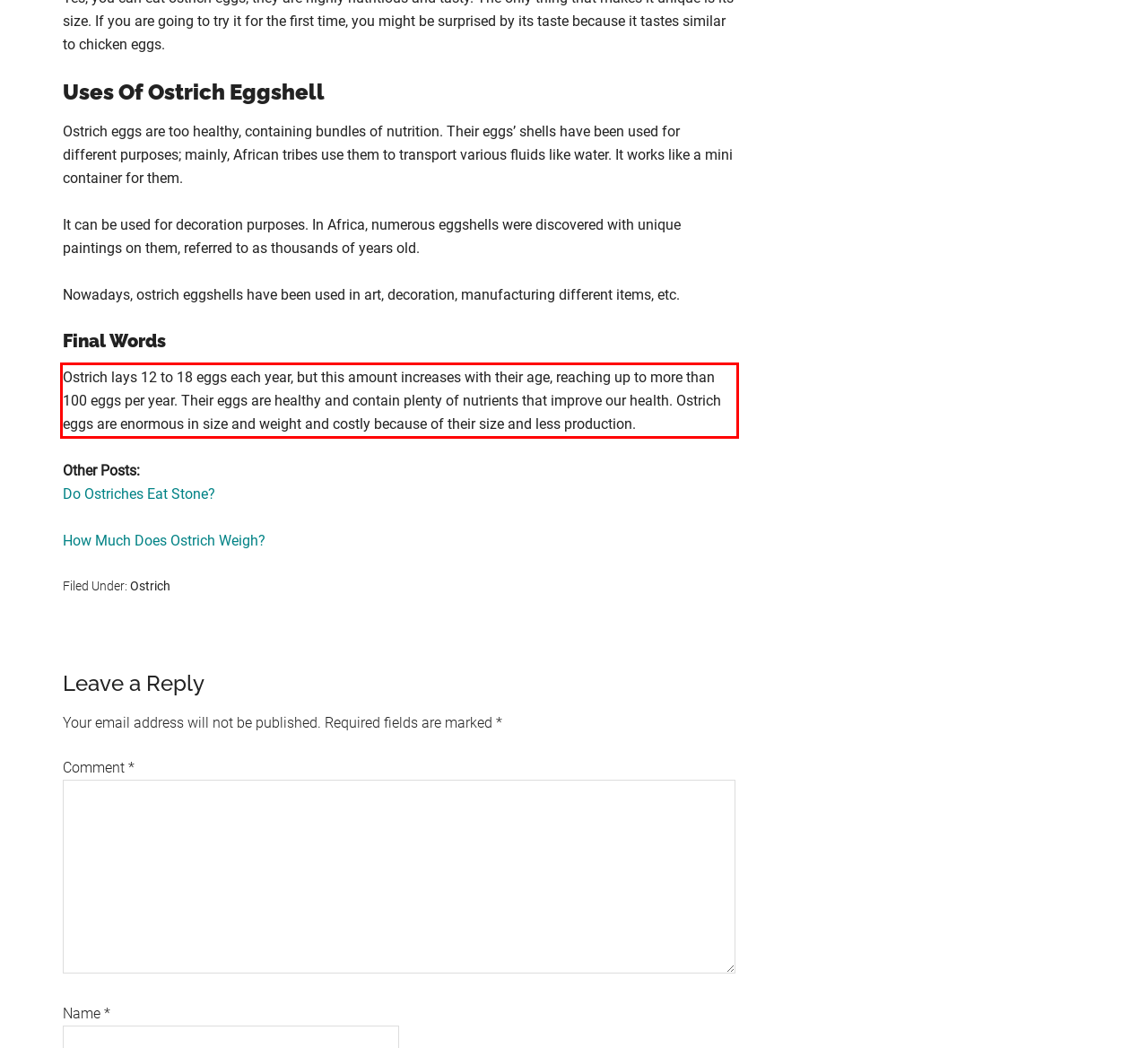Given a webpage screenshot, identify the text inside the red bounding box using OCR and extract it.

Ostrich lays 12 to 18 eggs each year, but this amount increases with their age, reaching up to more than 100 eggs per year. Their eggs are healthy and contain plenty of nutrients that improve our health. Ostrich eggs are enormous in size and weight and costly because of their size and less production.